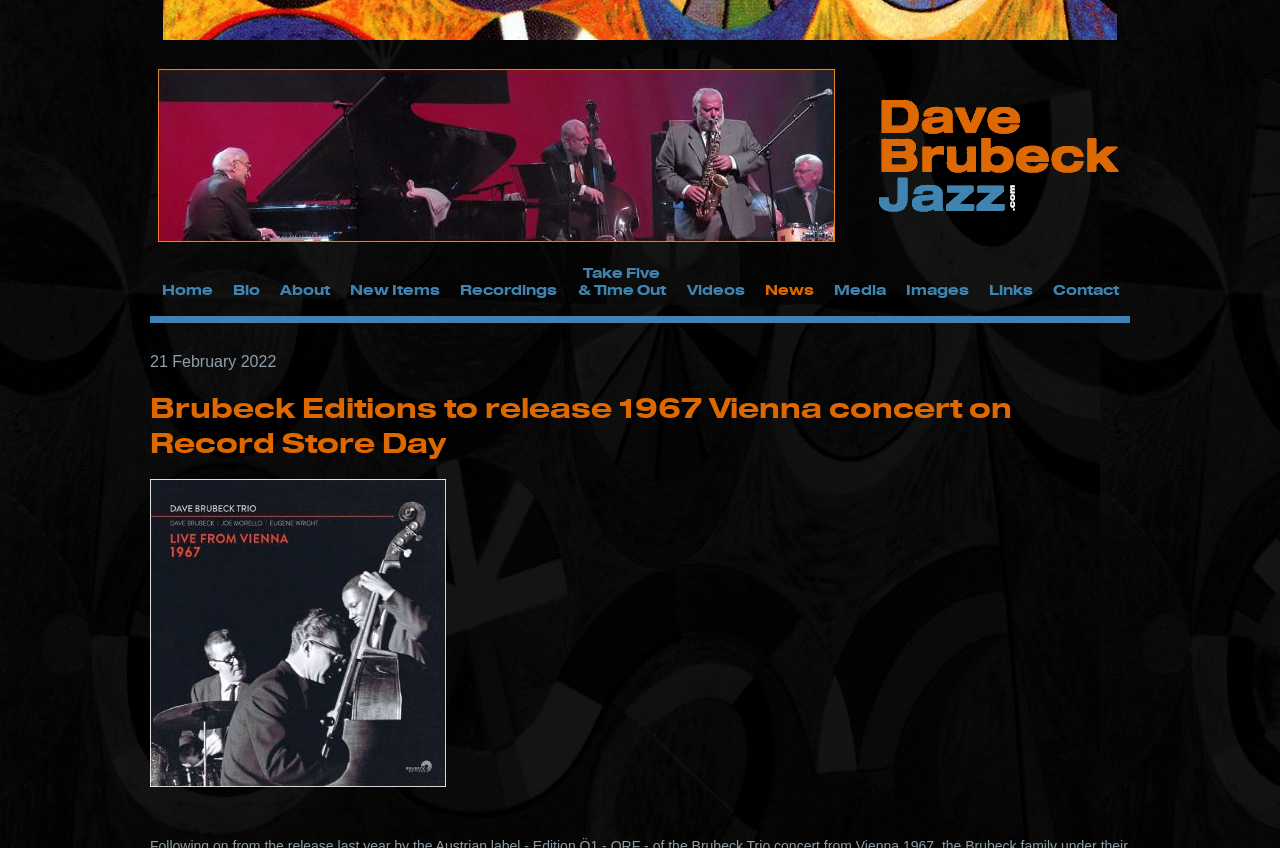Identify the bounding box coordinates of the section that should be clicked to achieve the task described: "view news".

[0.589, 0.31, 0.643, 0.373]